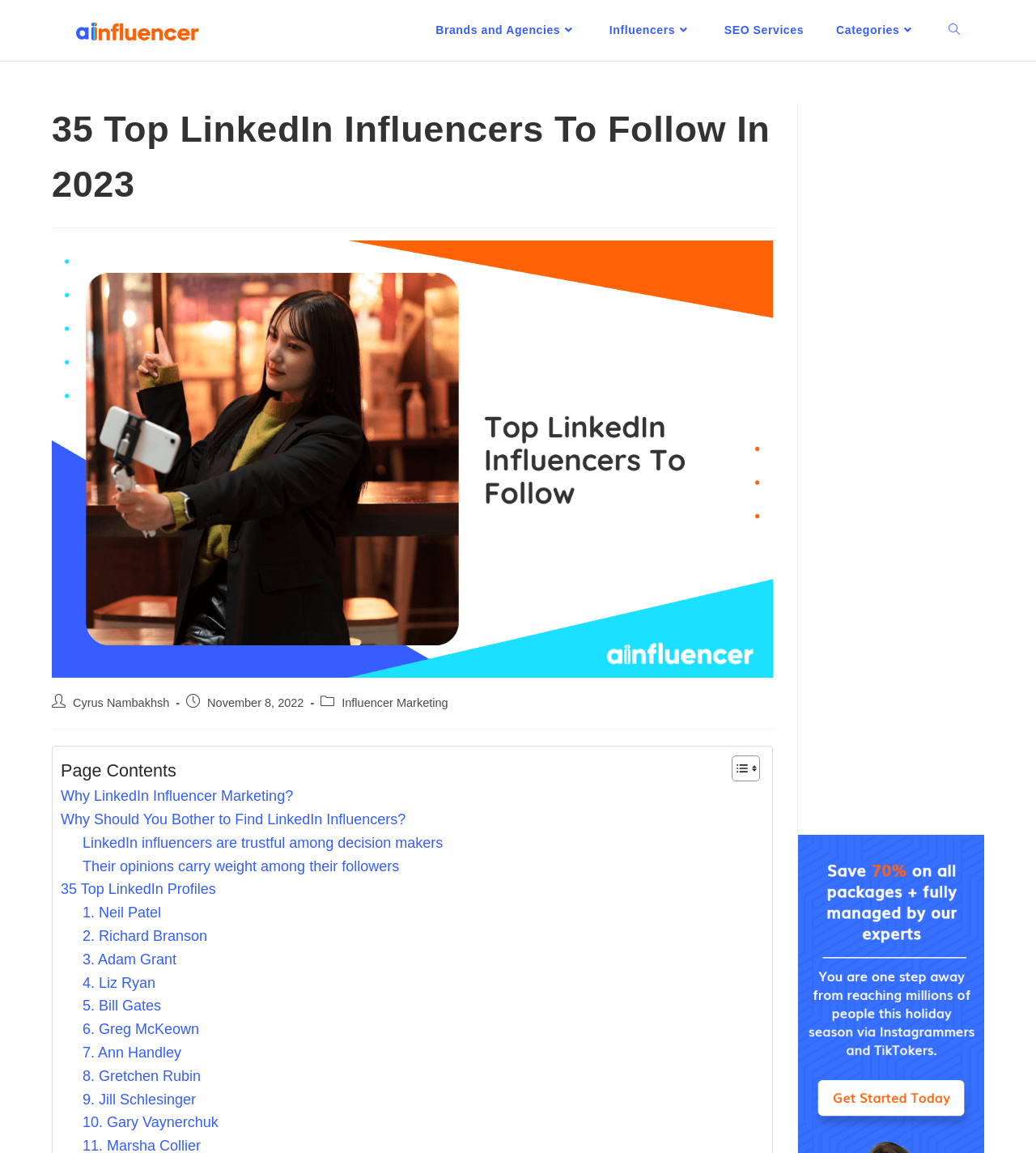Respond with a single word or phrase to the following question:
How many LinkedIn influencers are listed?

35